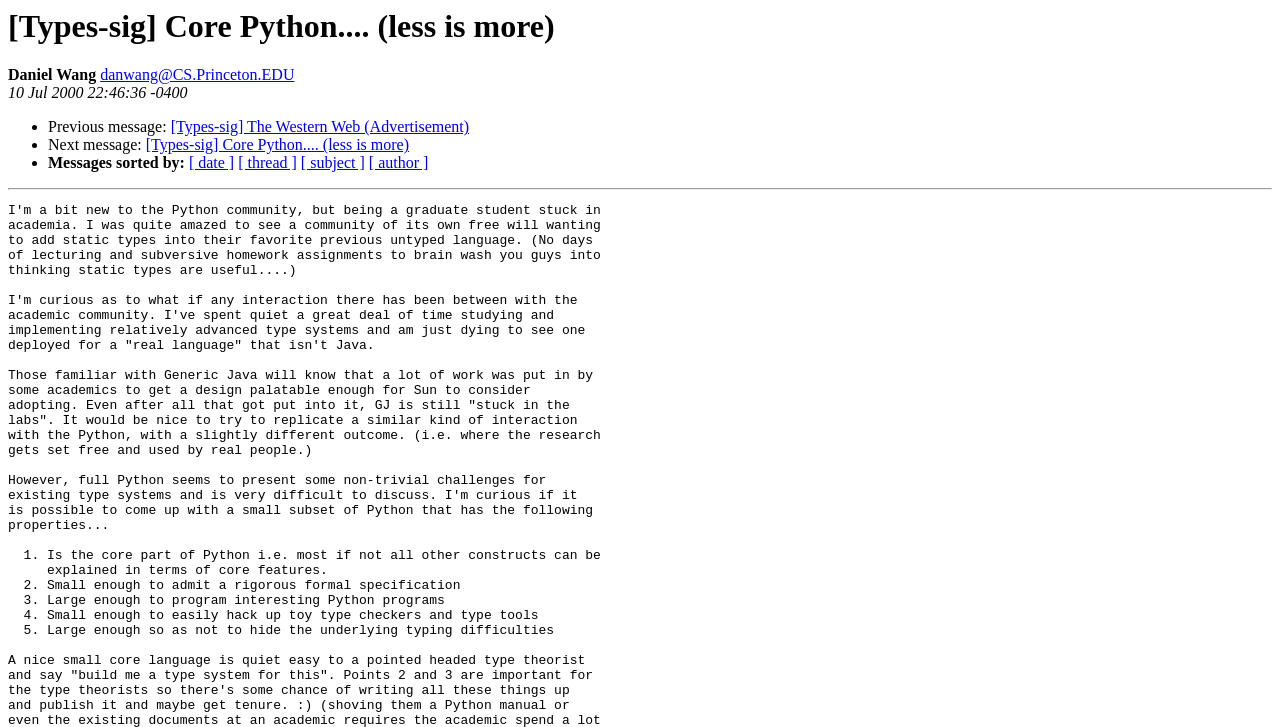What is the next message about?
Carefully analyze the image and provide a detailed answer to the question.

The next message is about 'Core Python.... (less is more)', which is indicated by the link element '[Types-sig] Core Python.... (less is more)' with bounding box coordinates [0.114, 0.188, 0.32, 0.211]